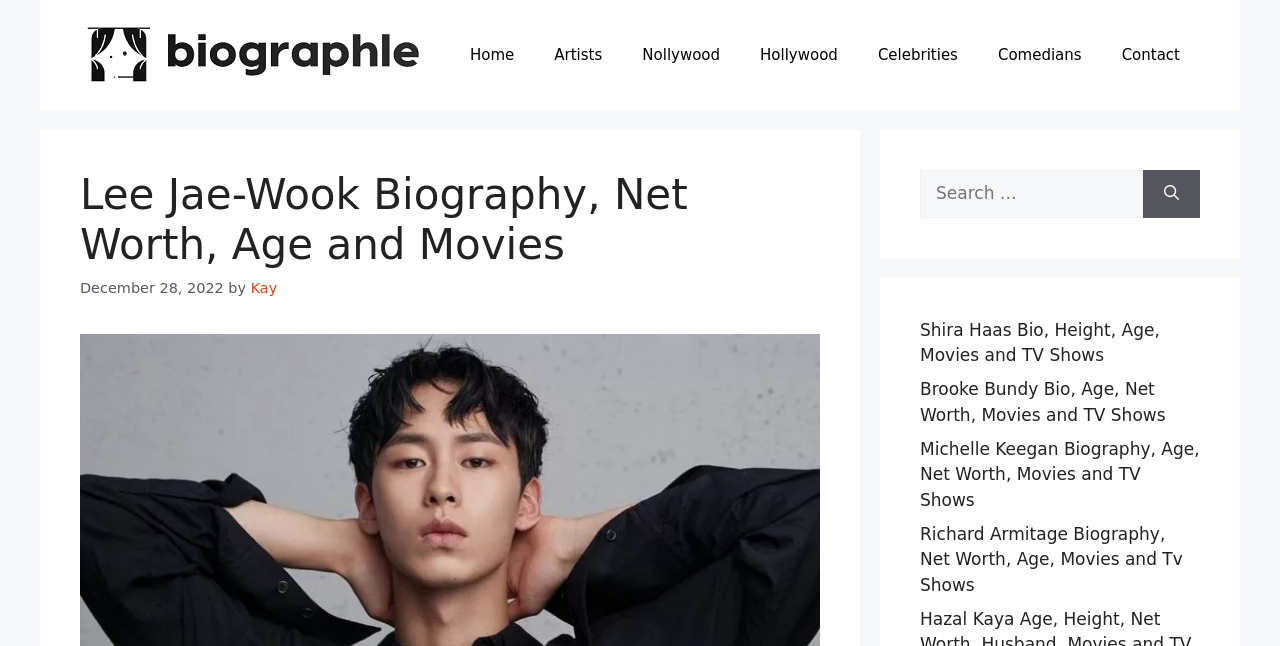Determine the bounding box coordinates of the region to click in order to accomplish the following instruction: "Check the tags of this article". Provide the coordinates as four float numbers between 0 and 1, specifically [left, top, right, bottom].

None